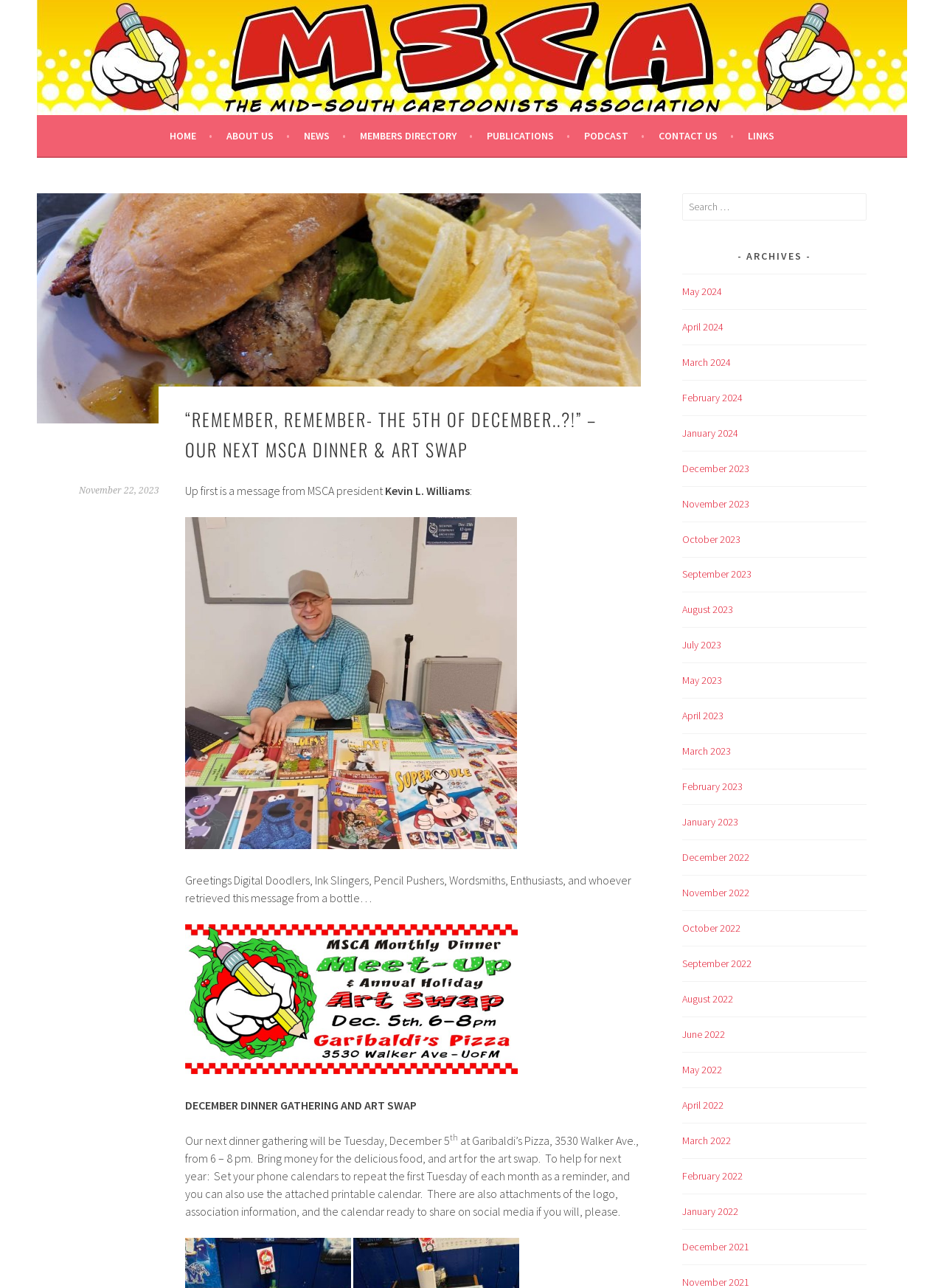What is the date of the next dinner gathering?
Based on the image, give a concise answer in the form of a single word or short phrase.

December 5